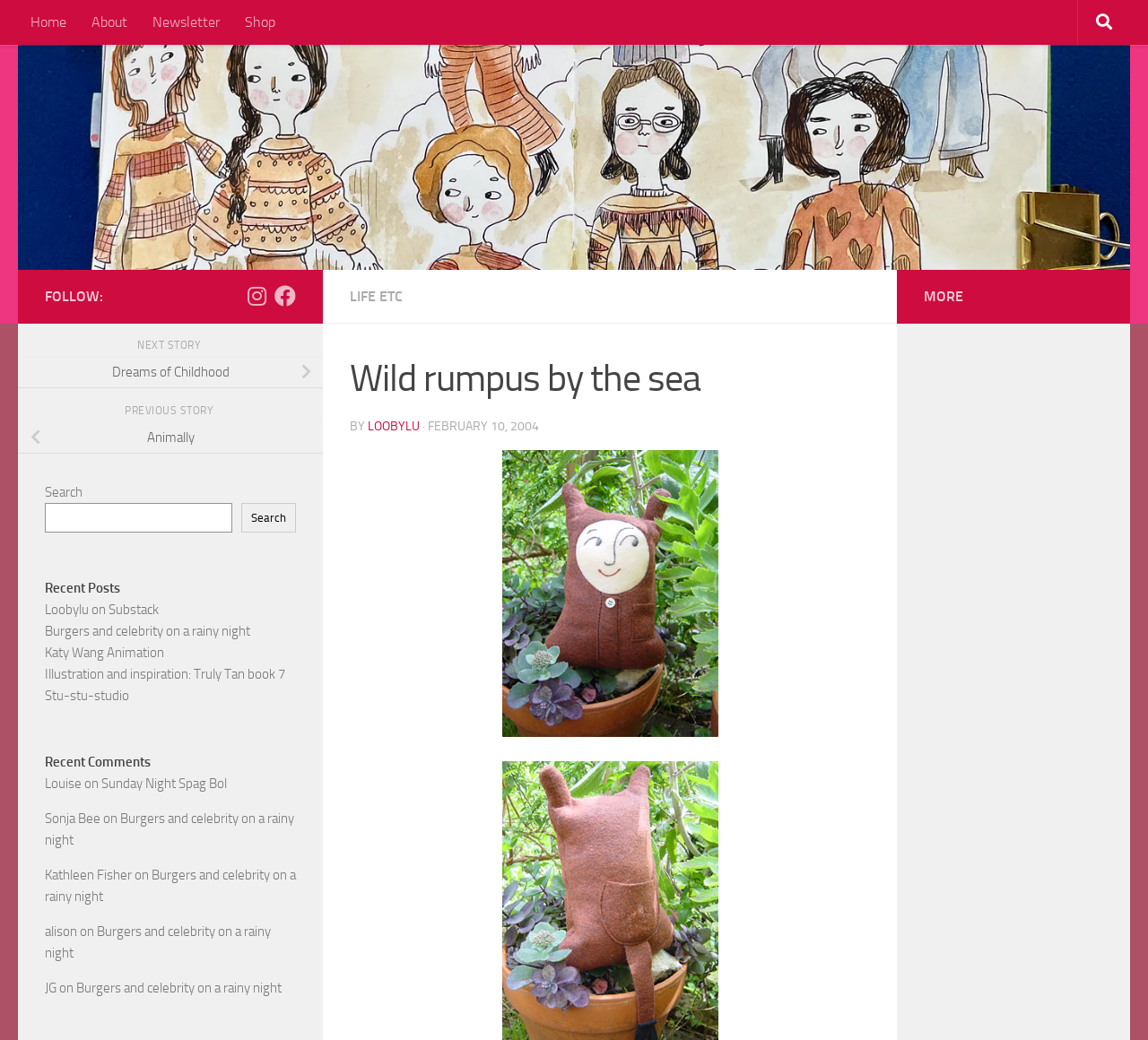Determine the bounding box coordinates for the area that should be clicked to carry out the following instruction: "Click on the 'Loobylu on Substack' link".

[0.039, 0.579, 0.138, 0.594]